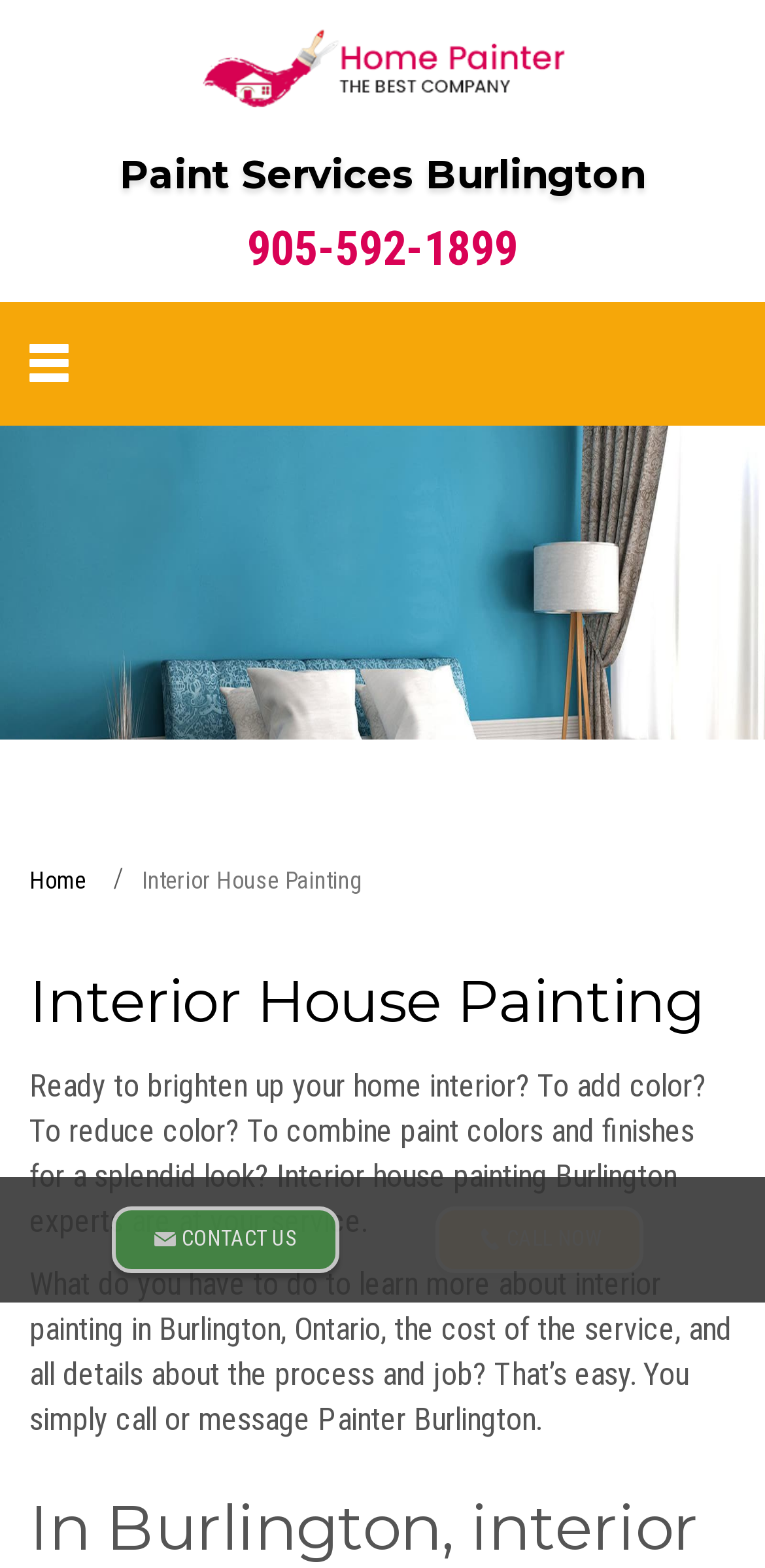Please determine the bounding box coordinates, formatted as (top-left x, top-left y, bottom-right x, bottom-right y), with all values as floating point numbers between 0 and 1. Identify the bounding box of the region described as: 905-592-1899

[0.323, 0.275, 0.677, 0.318]